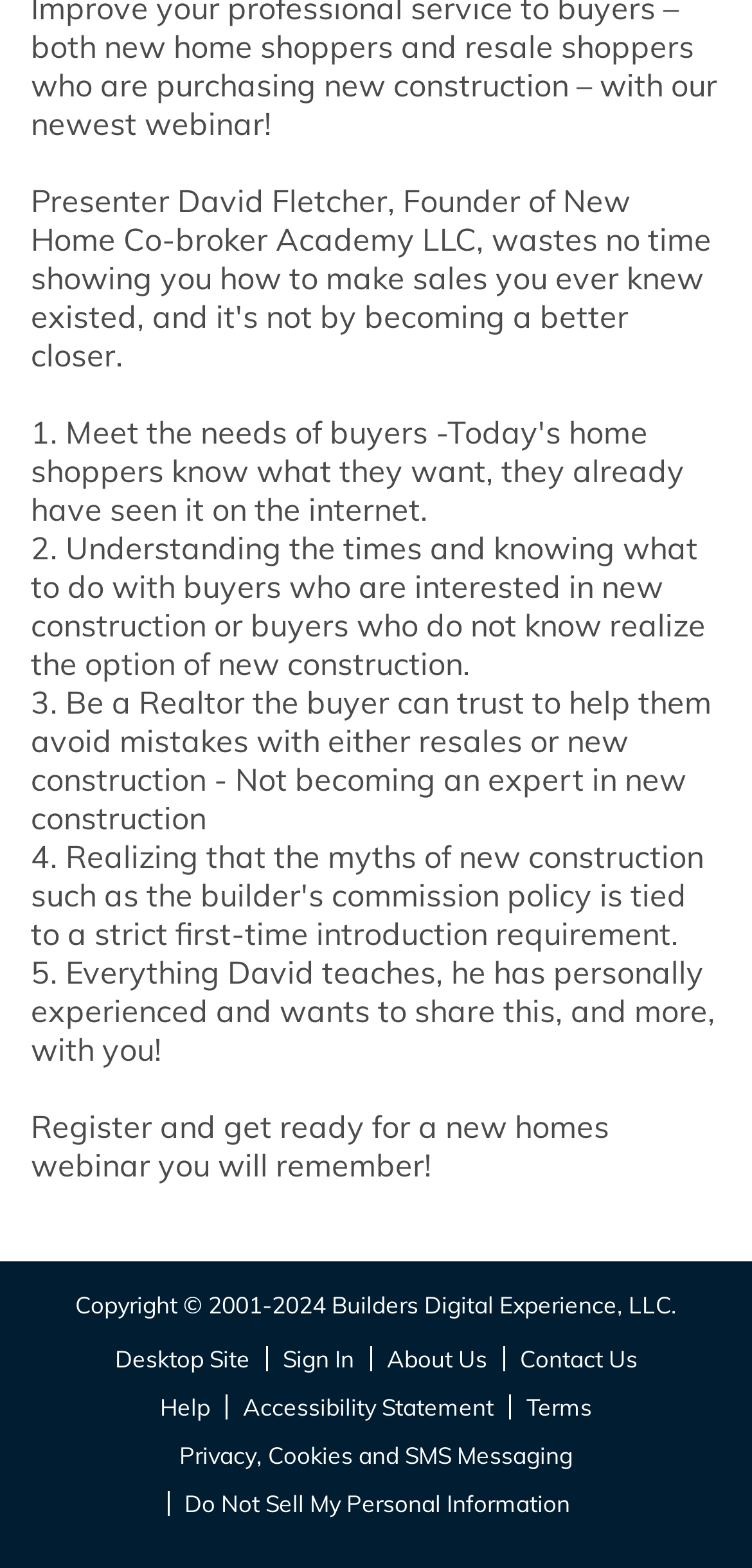Please specify the bounding box coordinates of the region to click in order to perform the following instruction: "Get help".

[0.213, 0.888, 0.279, 0.906]